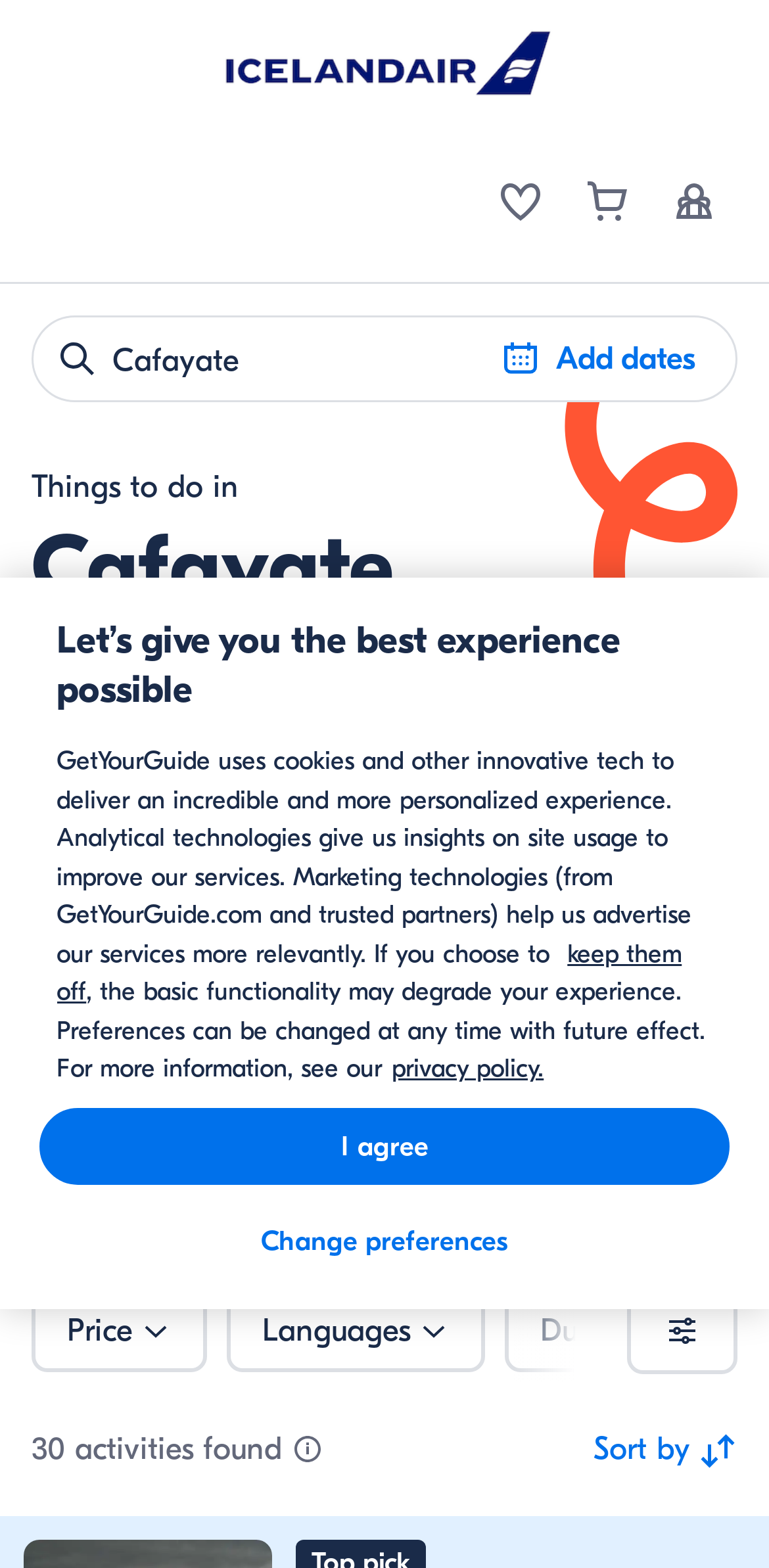Locate the bounding box coordinates of the region to be clicked to comply with the following instruction: "Search for places and things to do". The coordinates must be four float numbers between 0 and 1, in the form [left, top, right, bottom].

[0.126, 0.202, 0.631, 0.258]